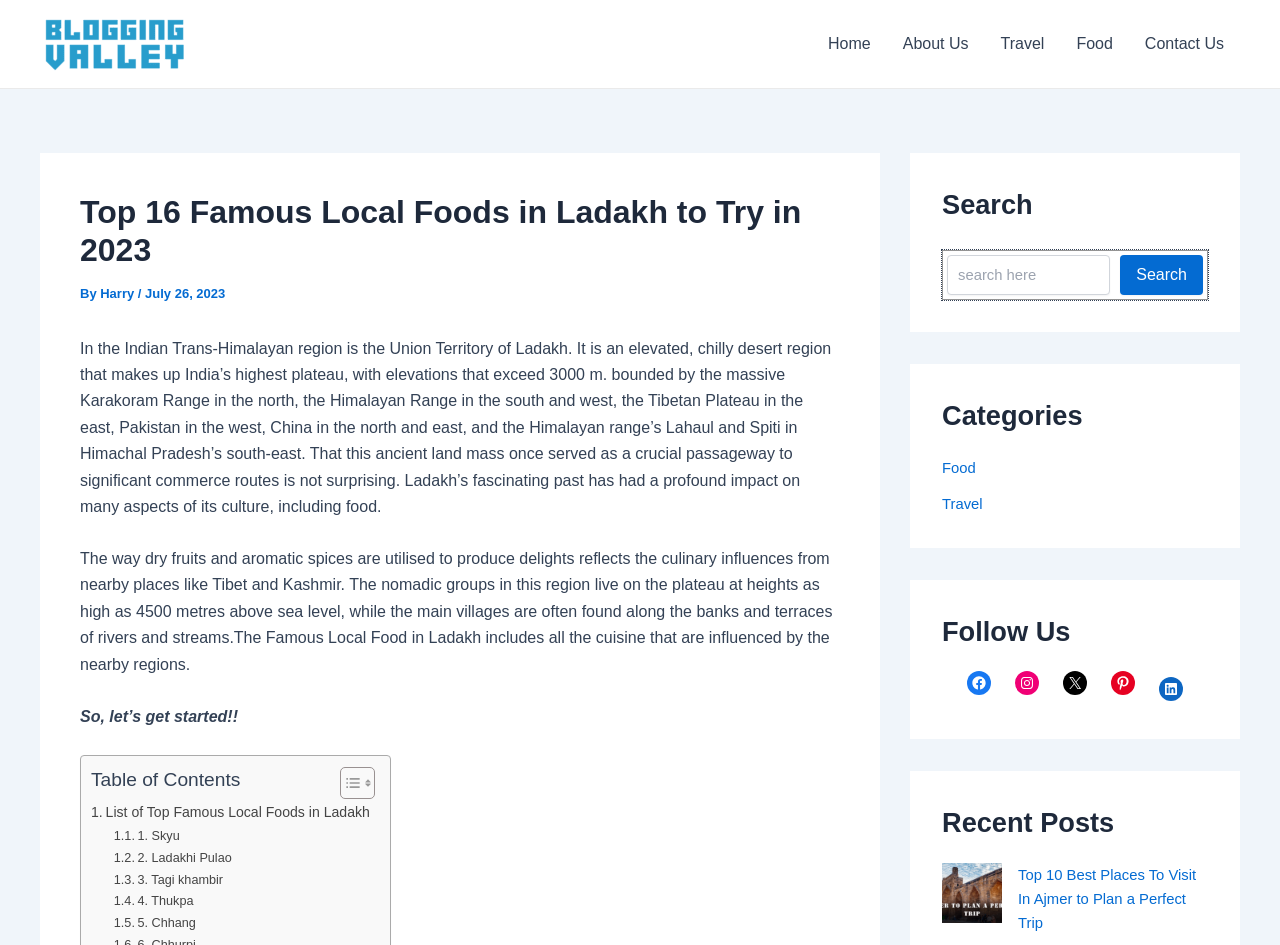Specify the bounding box coordinates of the element's region that should be clicked to achieve the following instruction: "Click on the 'Home' link". The bounding box coordinates consist of four float numbers between 0 and 1, in the format [left, top, right, bottom].

[0.634, 0.004, 0.693, 0.089]